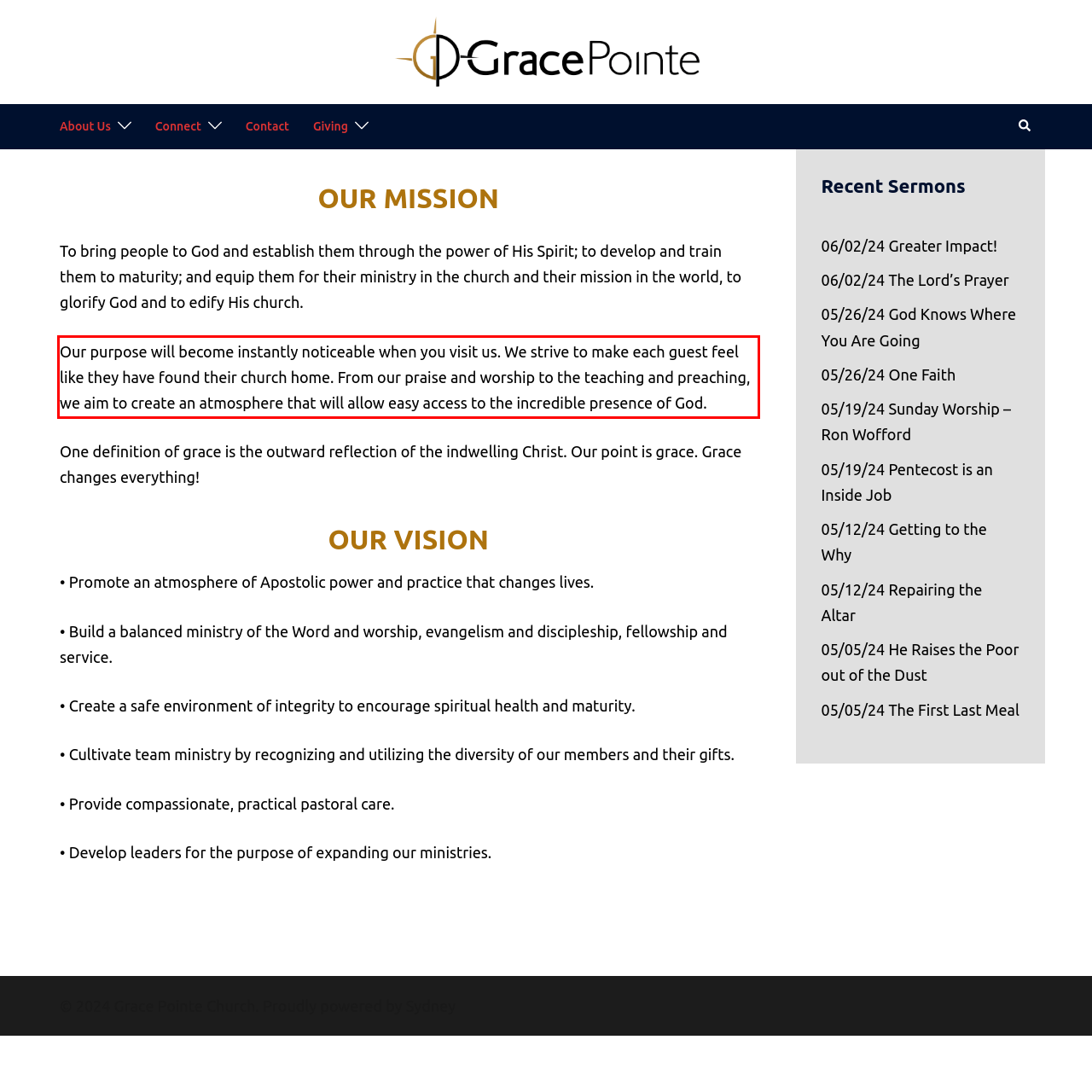Within the screenshot of the webpage, locate the red bounding box and use OCR to identify and provide the text content inside it.

Our purpose will become instantly noticeable when you visit us. We strive to make each guest feel like they have found their church home. From our praise and worship to the teaching and preaching, we aim to create an atmosphere that will allow easy access to the incredible presence of God.